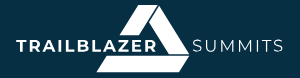What font style is 'SUMMITS' presented in?
From the image, respond using a single word or phrase.

Refined, lighter font